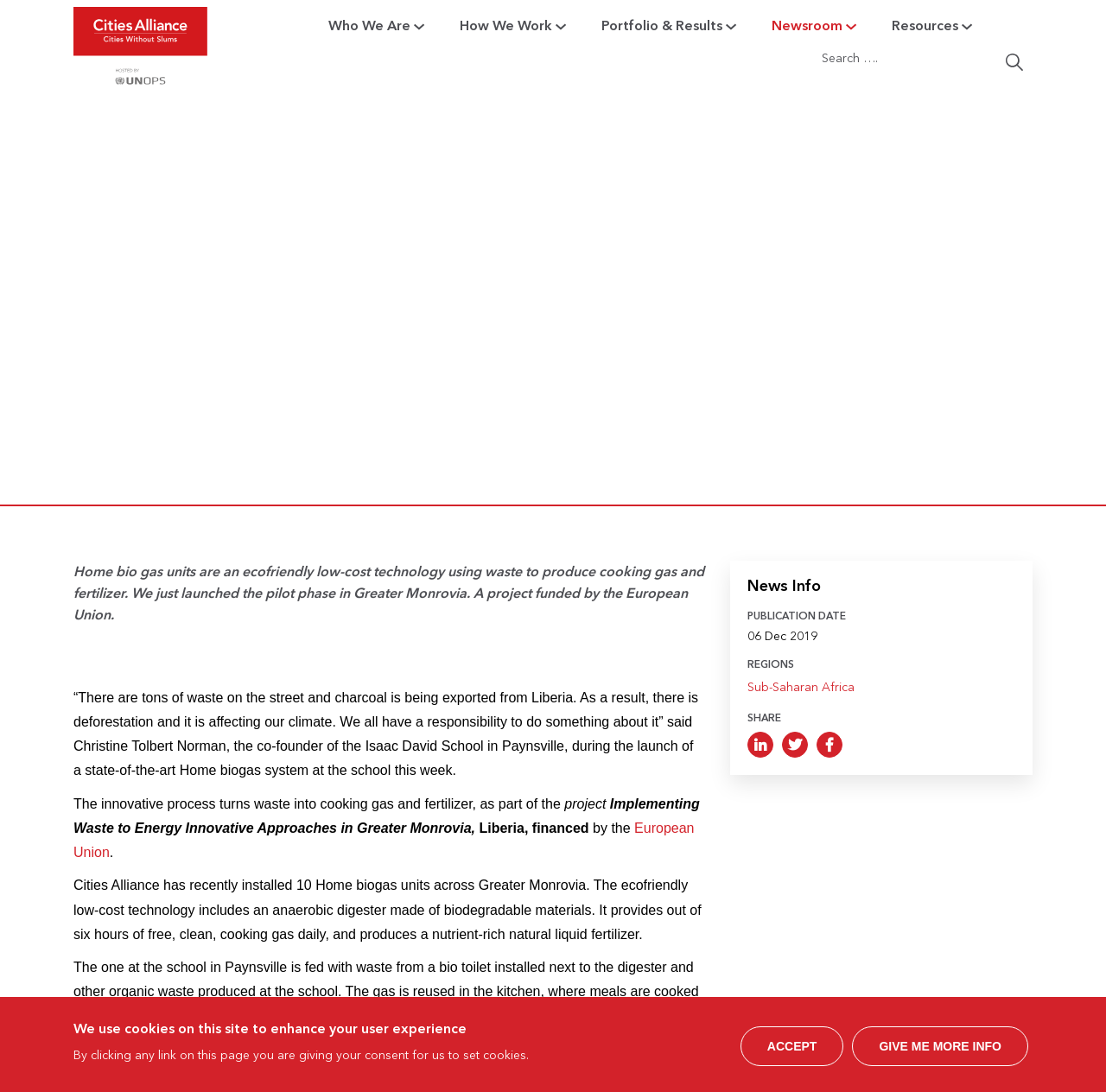Find the bounding box coordinates for the area that should be clicked to accomplish the instruction: "Read News".

[0.69, 0.028, 0.78, 0.056]